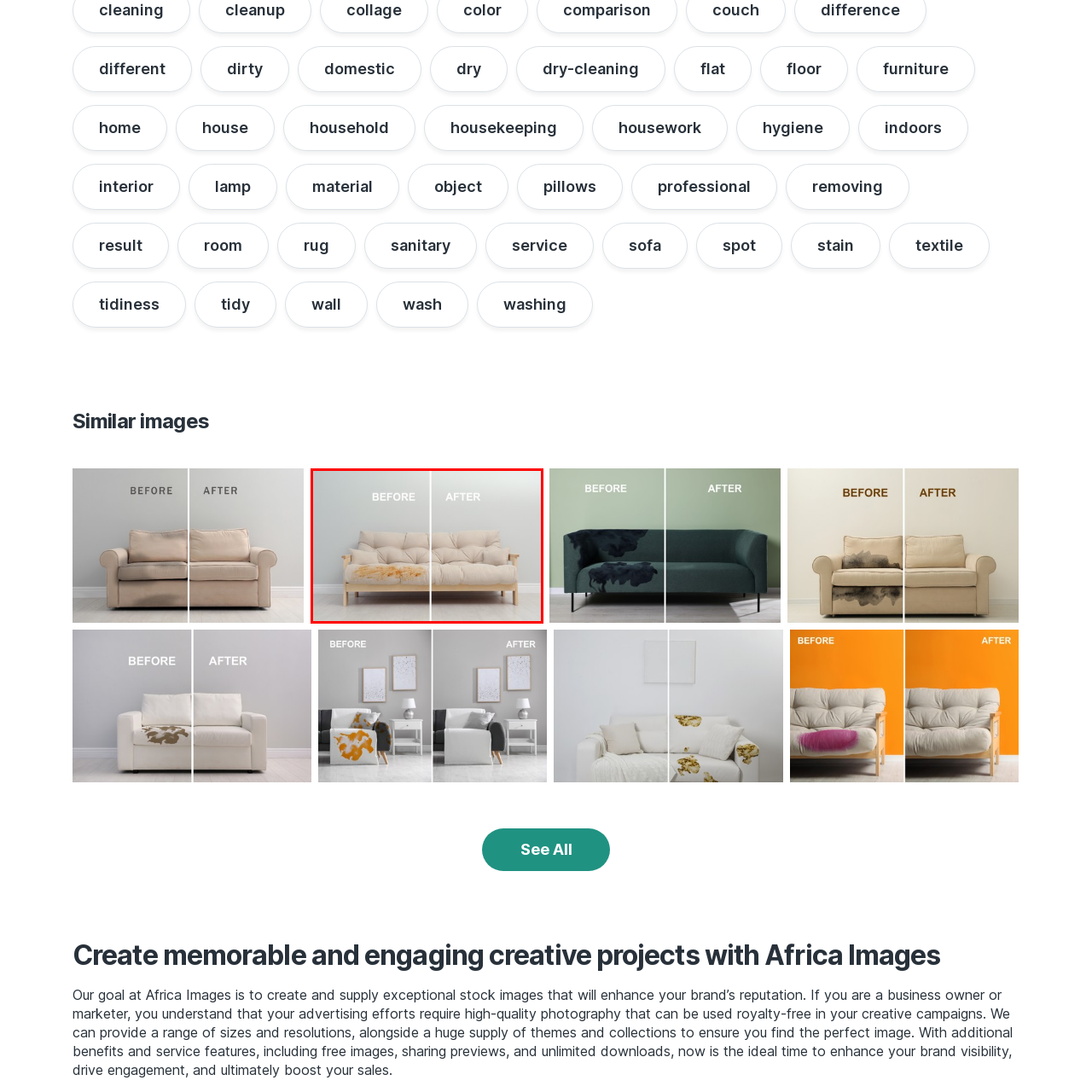What is the purpose of the image?
Carefully examine the image within the red bounding box and provide a comprehensive answer based on what you observe.

The image presents a striking comparison of a sofa before and after dry-cleaning, showcasing the transformative power of professional cleaning services in maintaining home aesthetics.